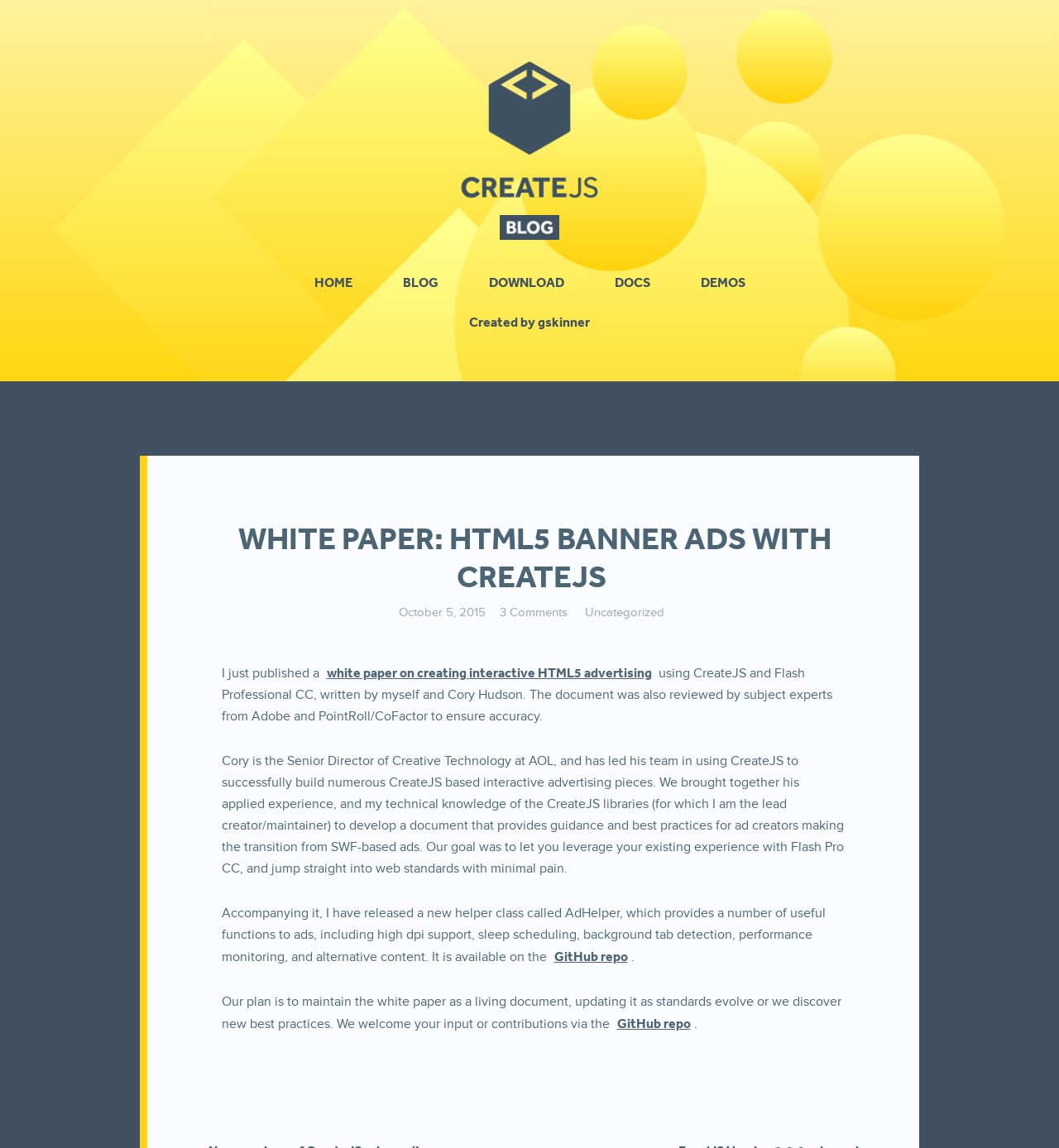Extract the bounding box coordinates for the HTML element that matches this description: "Art & Drama". The coordinates should be four float numbers between 0 and 1, i.e., [left, top, right, bottom].

None